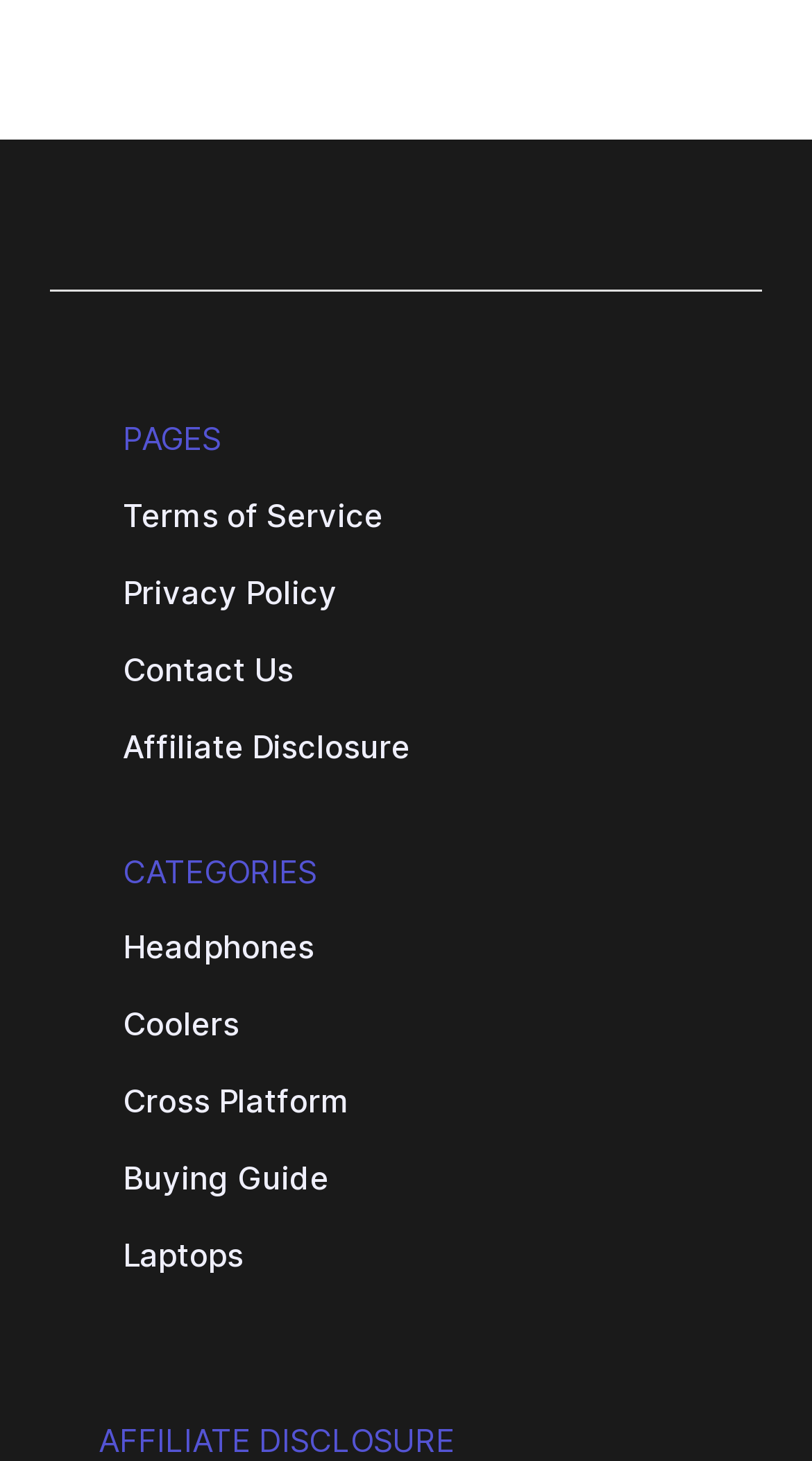How many static text elements are there on the webpage?
Refer to the image and provide a one-word or short phrase answer.

3